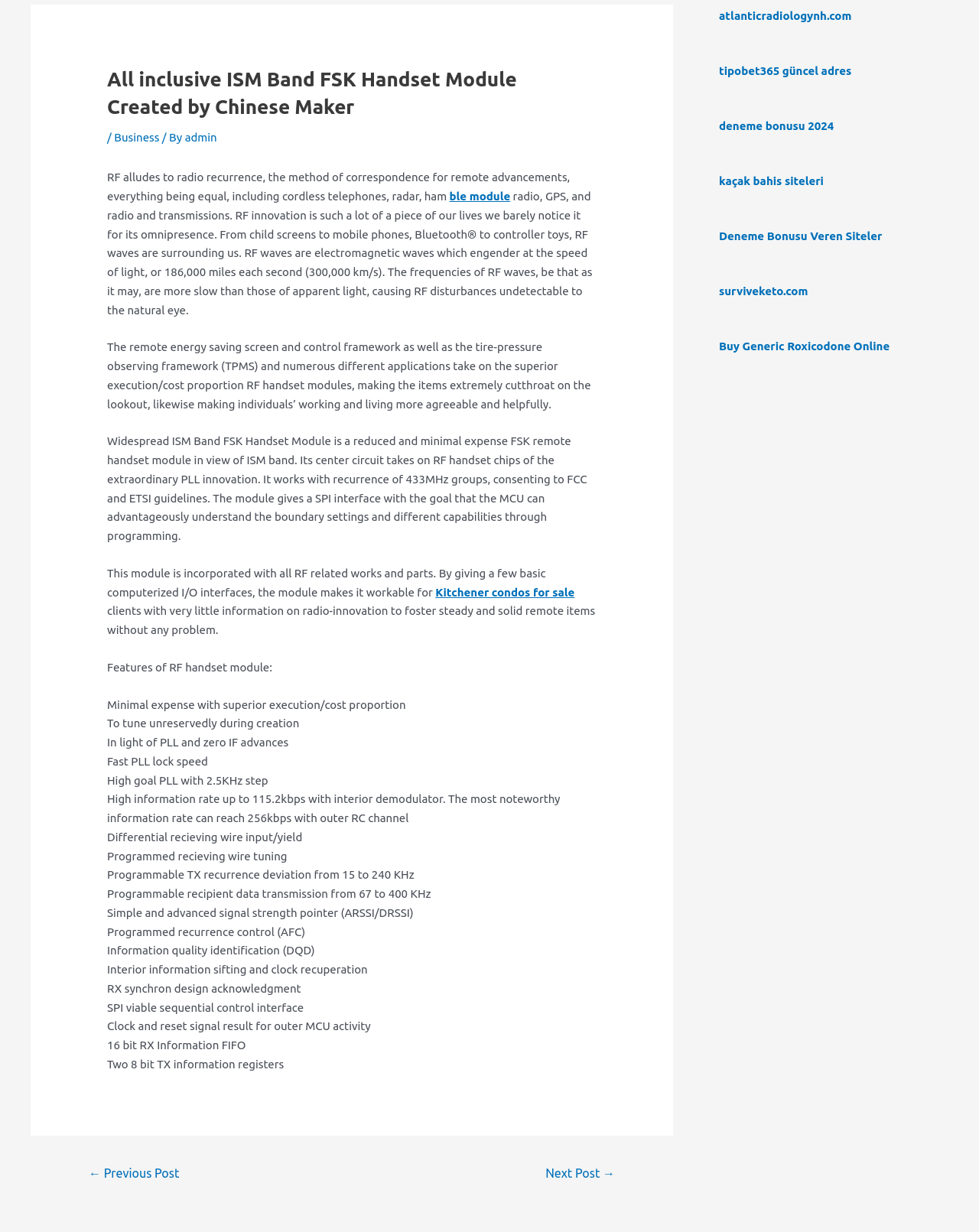Please locate the UI element described by "surviveketo.com" and provide its bounding box coordinates.

[0.734, 0.231, 0.825, 0.241]